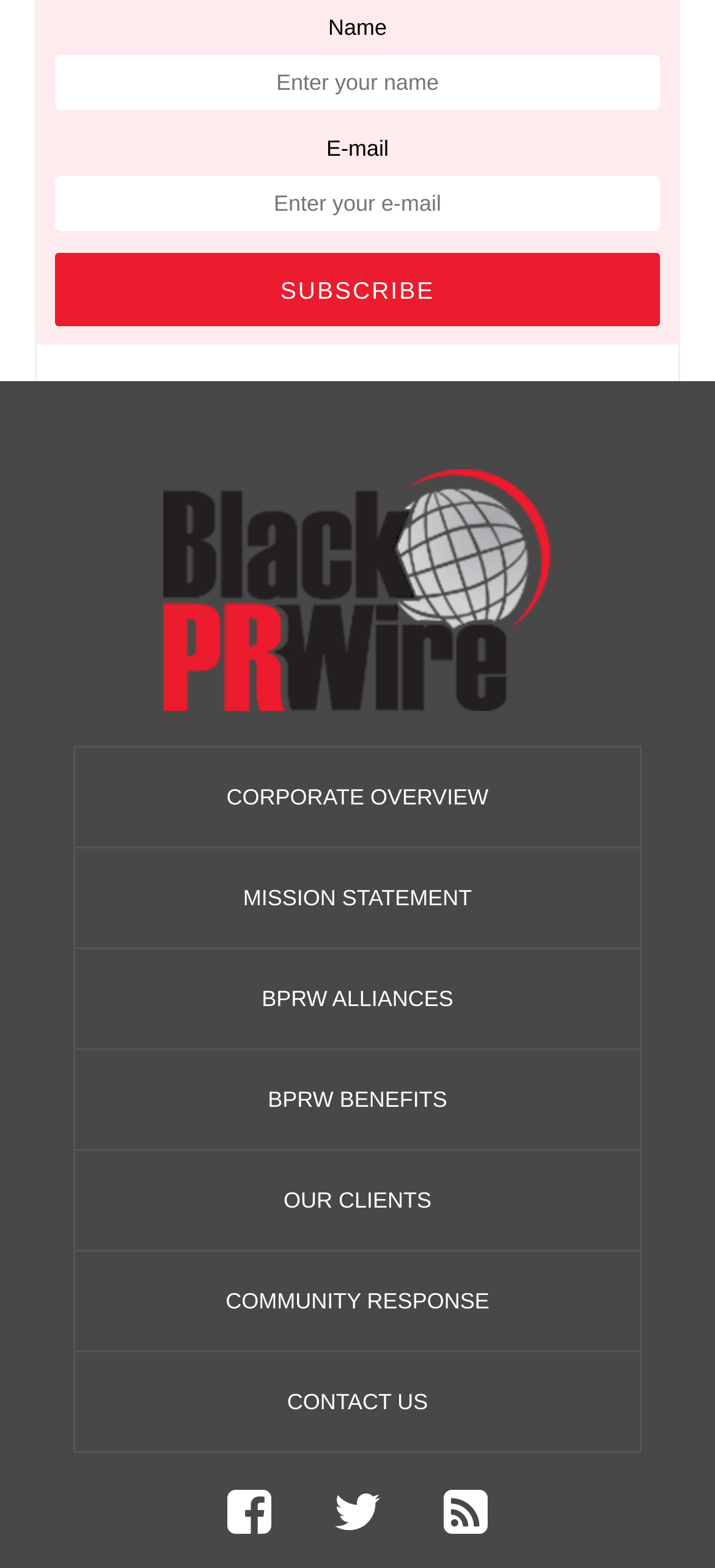Please identify the bounding box coordinates of where to click in order to follow the instruction: "Go to corporate overview".

[0.103, 0.476, 0.897, 0.541]